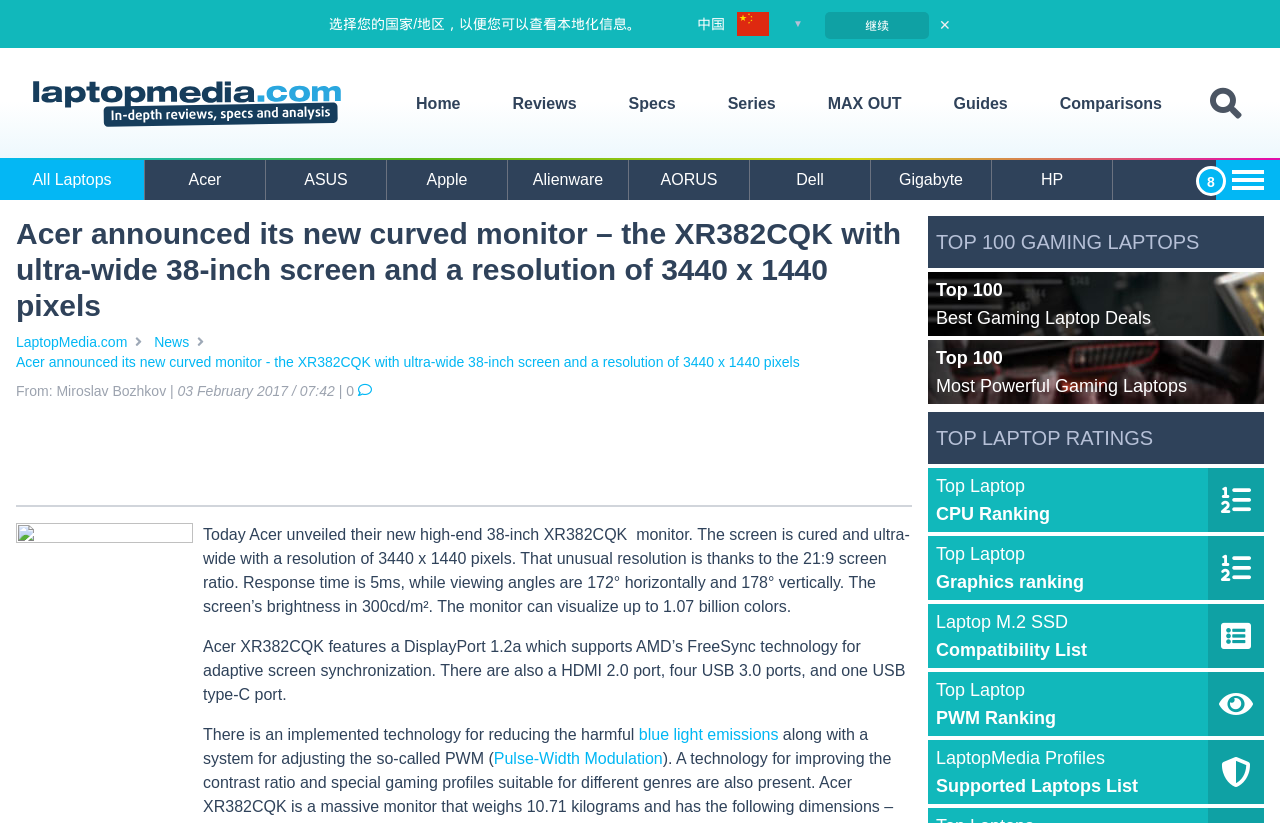Use a single word or phrase to answer the question:
What is the brand of the laptop in the logo?

LaptopMedia